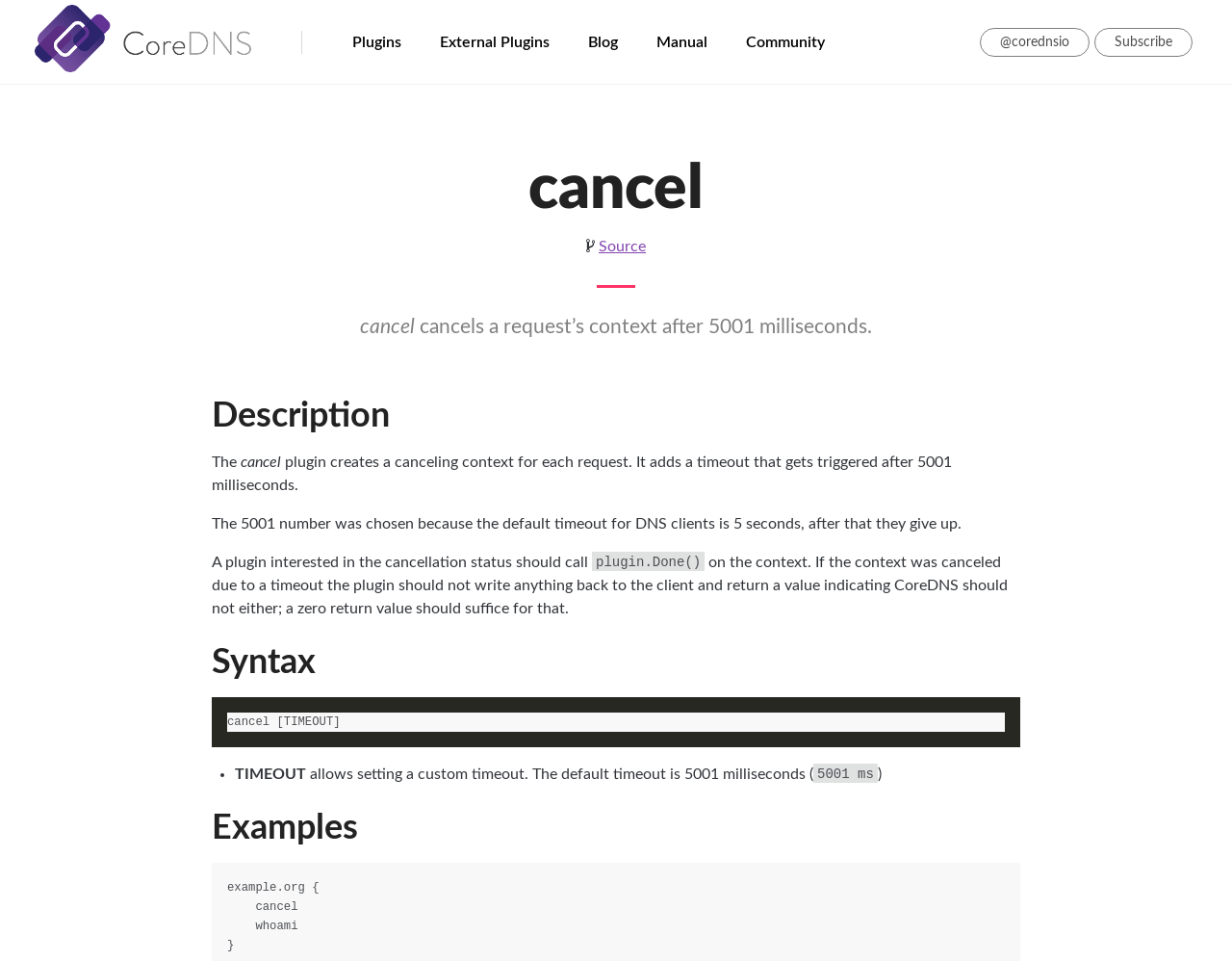Specify the bounding box coordinates of the region I need to click to perform the following instruction: "view Syntax". The coordinates must be four float numbers in the range of 0 to 1, i.e., [left, top, right, bottom].

[0.172, 0.671, 0.256, 0.707]